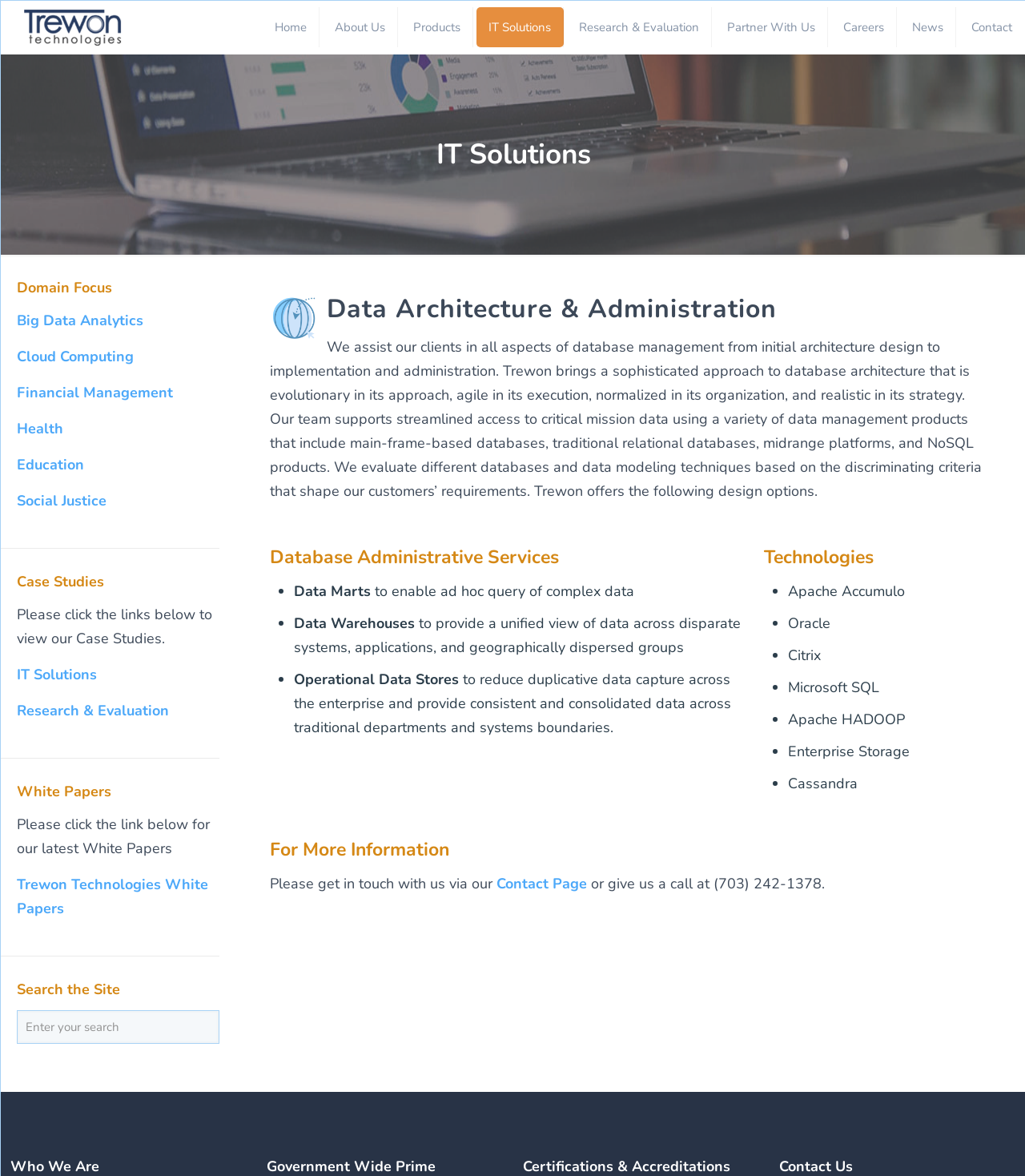Can you provide the bounding box coordinates for the element that should be clicked to implement the instruction: "Click the Home link"?

[0.256, 0.006, 0.312, 0.04]